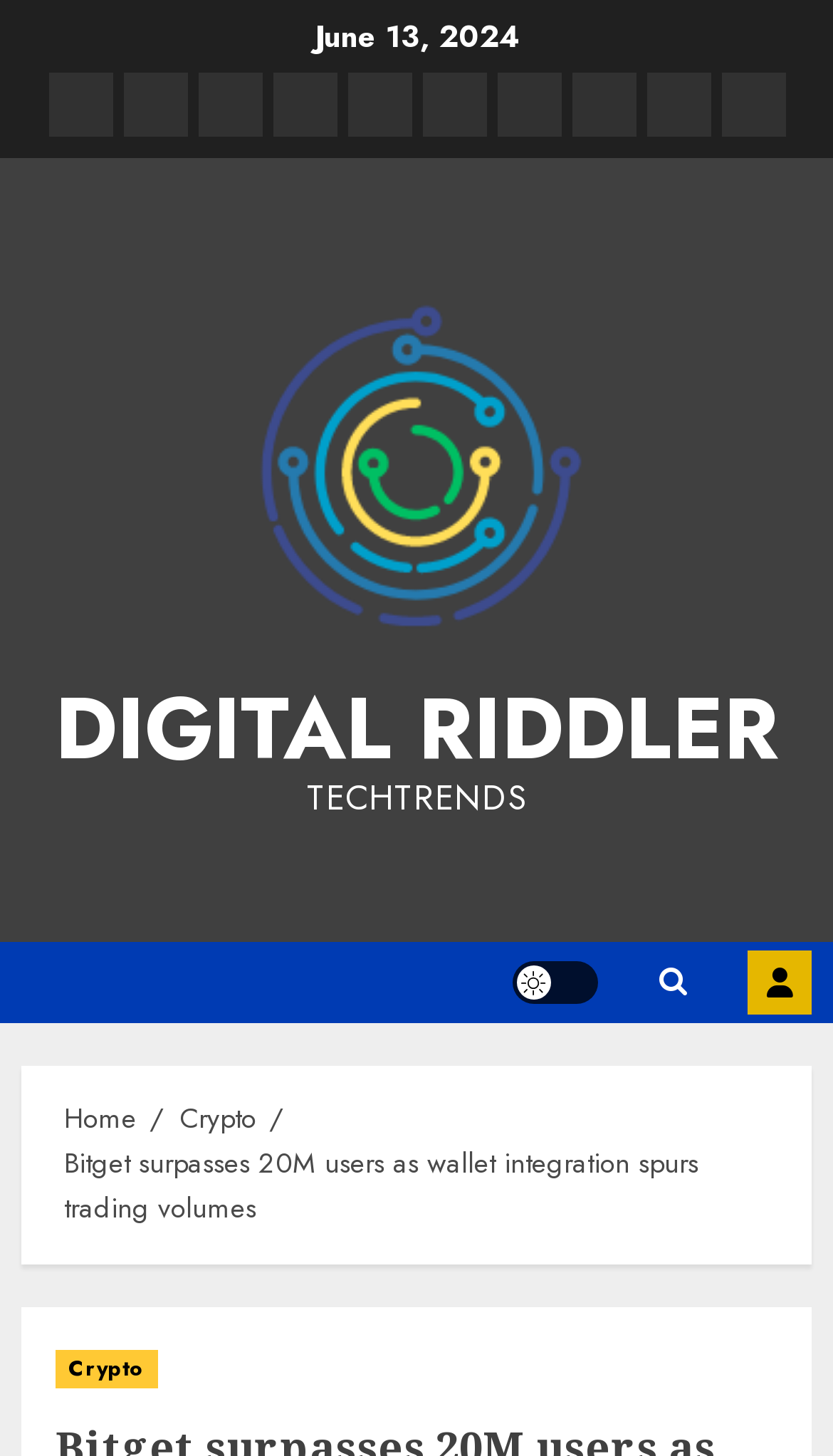Refer to the element description Crypto and identify the corresponding bounding box in the screenshot. Format the coordinates as (top-left x, top-left y, bottom-right x, bottom-right y) with values in the range of 0 to 1.

[0.067, 0.927, 0.189, 0.953]